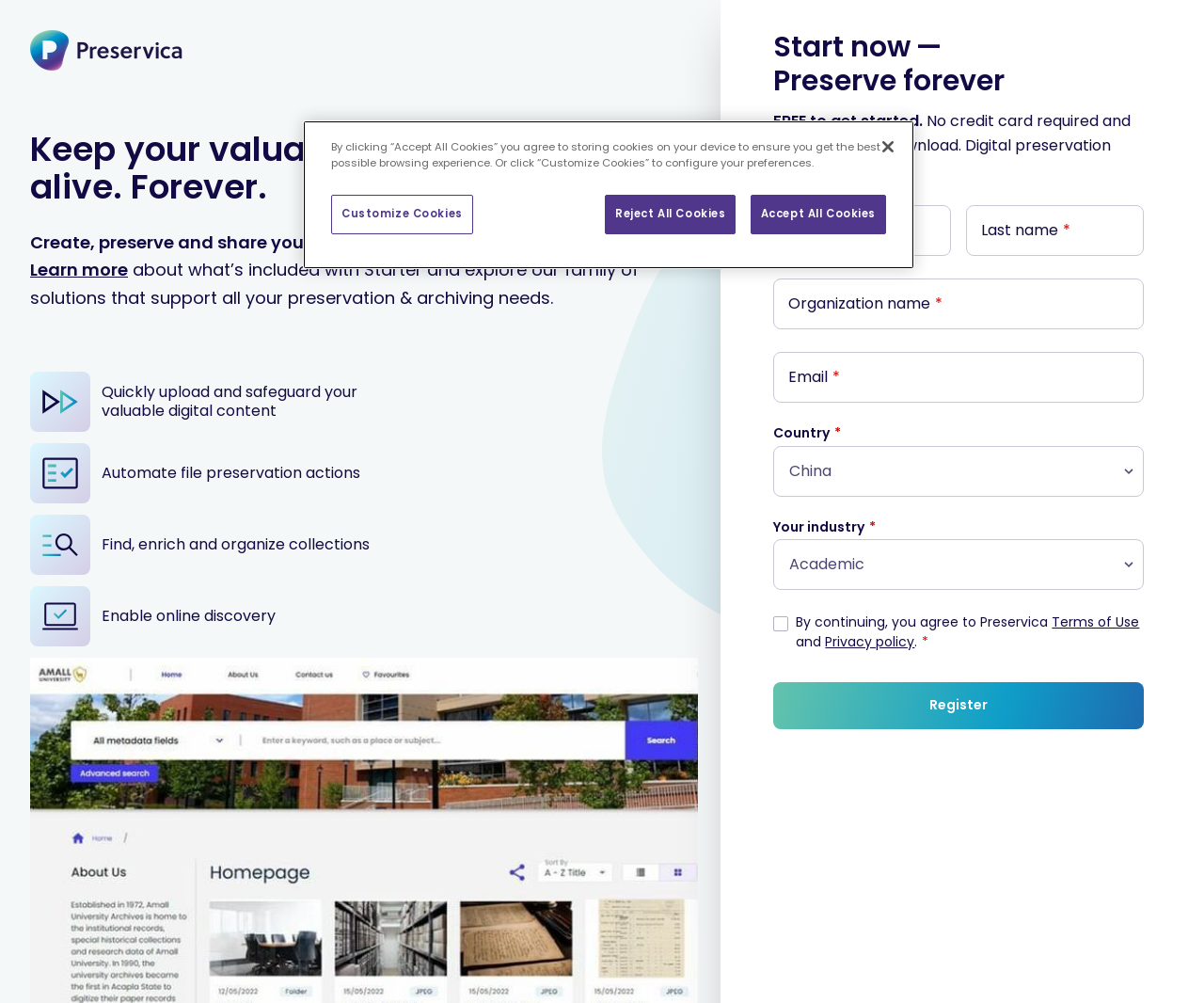Kindly determine the bounding box coordinates of the area that needs to be clicked to fulfill this instruction: "Upload and safeguard digital content".

[0.084, 0.38, 0.297, 0.42]